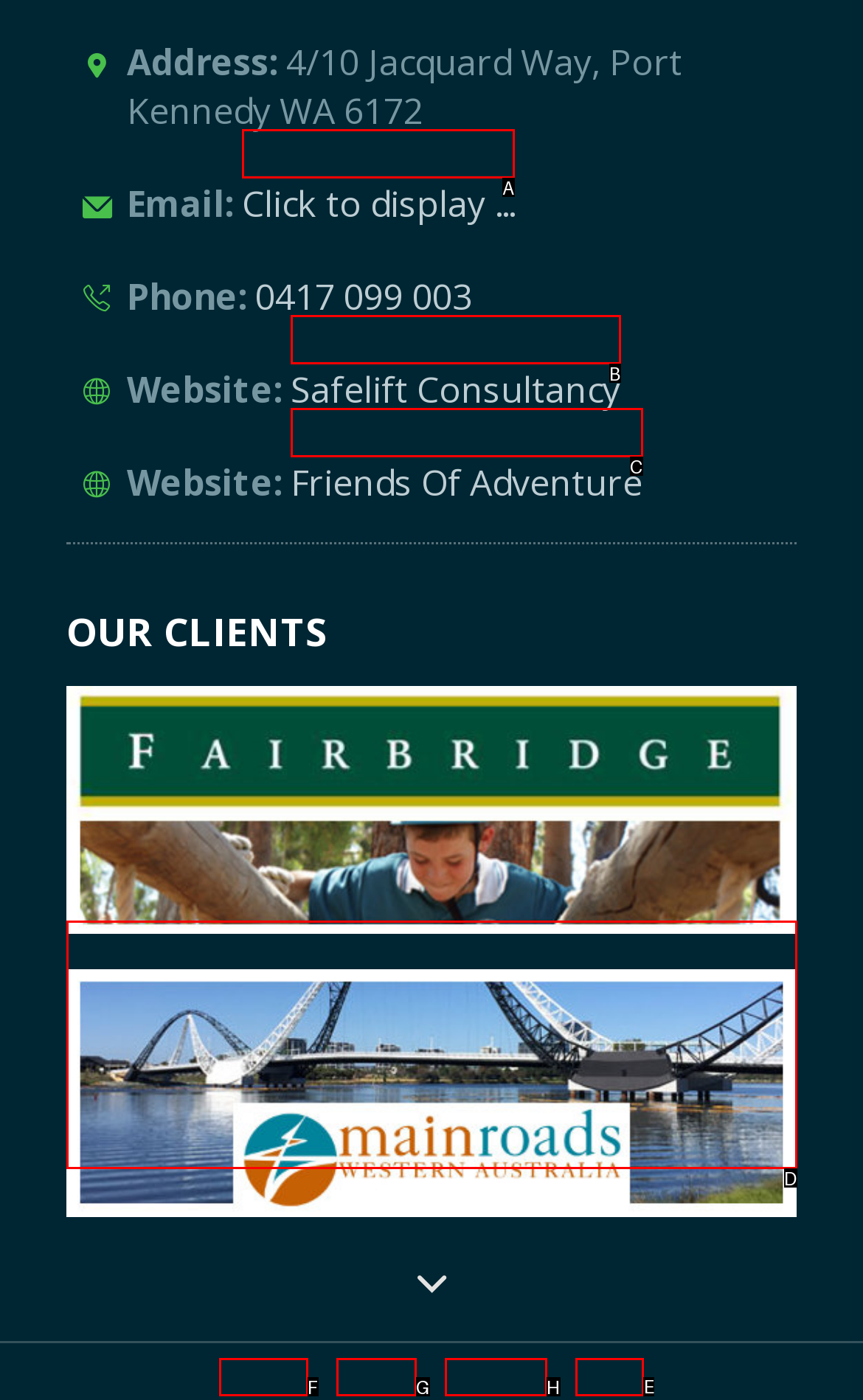Which lettered option should be clicked to perform the following task: Login to the system
Respond with the letter of the appropriate option.

E